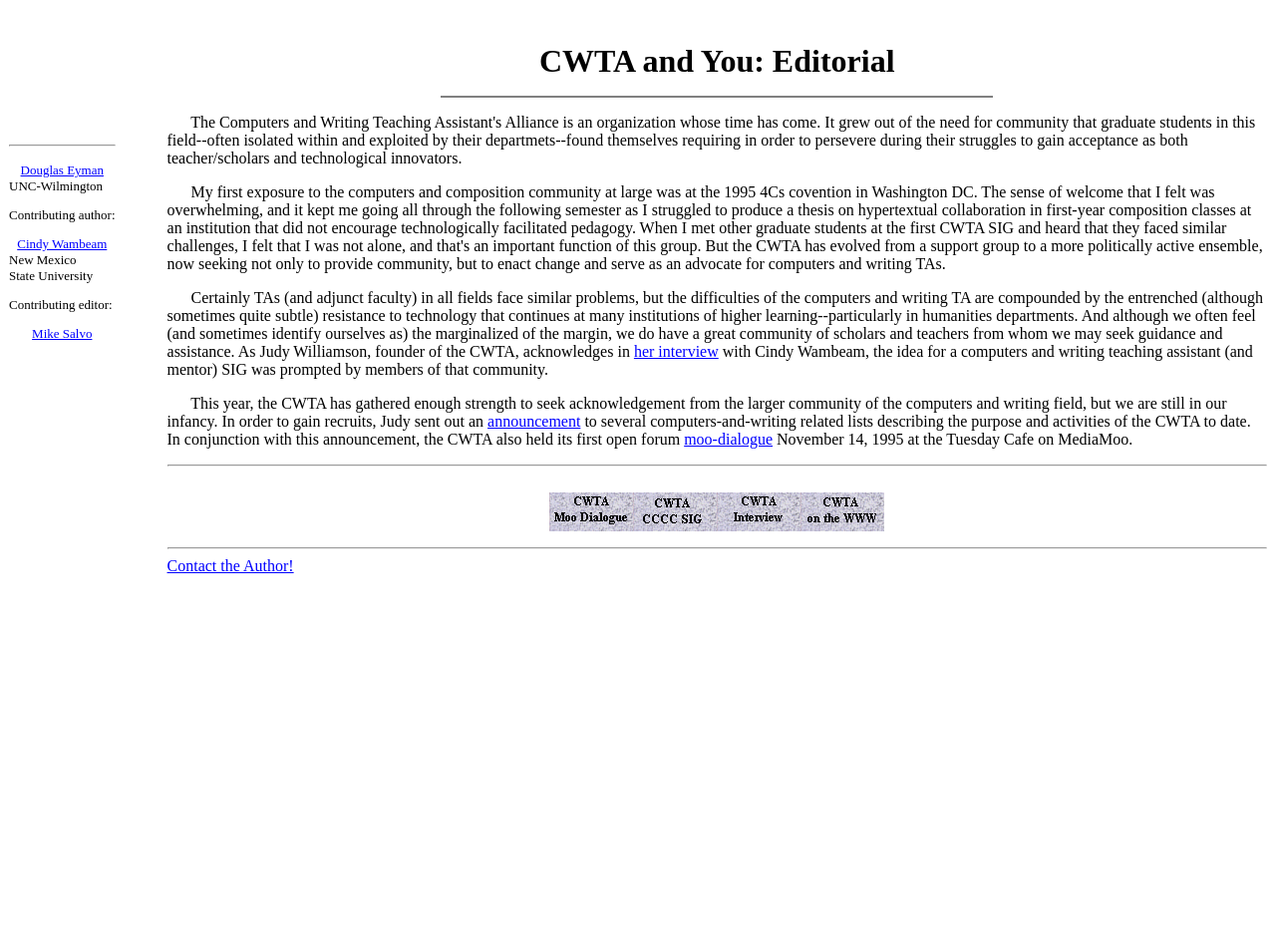What is the name of the event held by CWTA on November 14, 1995?
Provide a one-word or short-phrase answer based on the image.

Moo-Dialogue